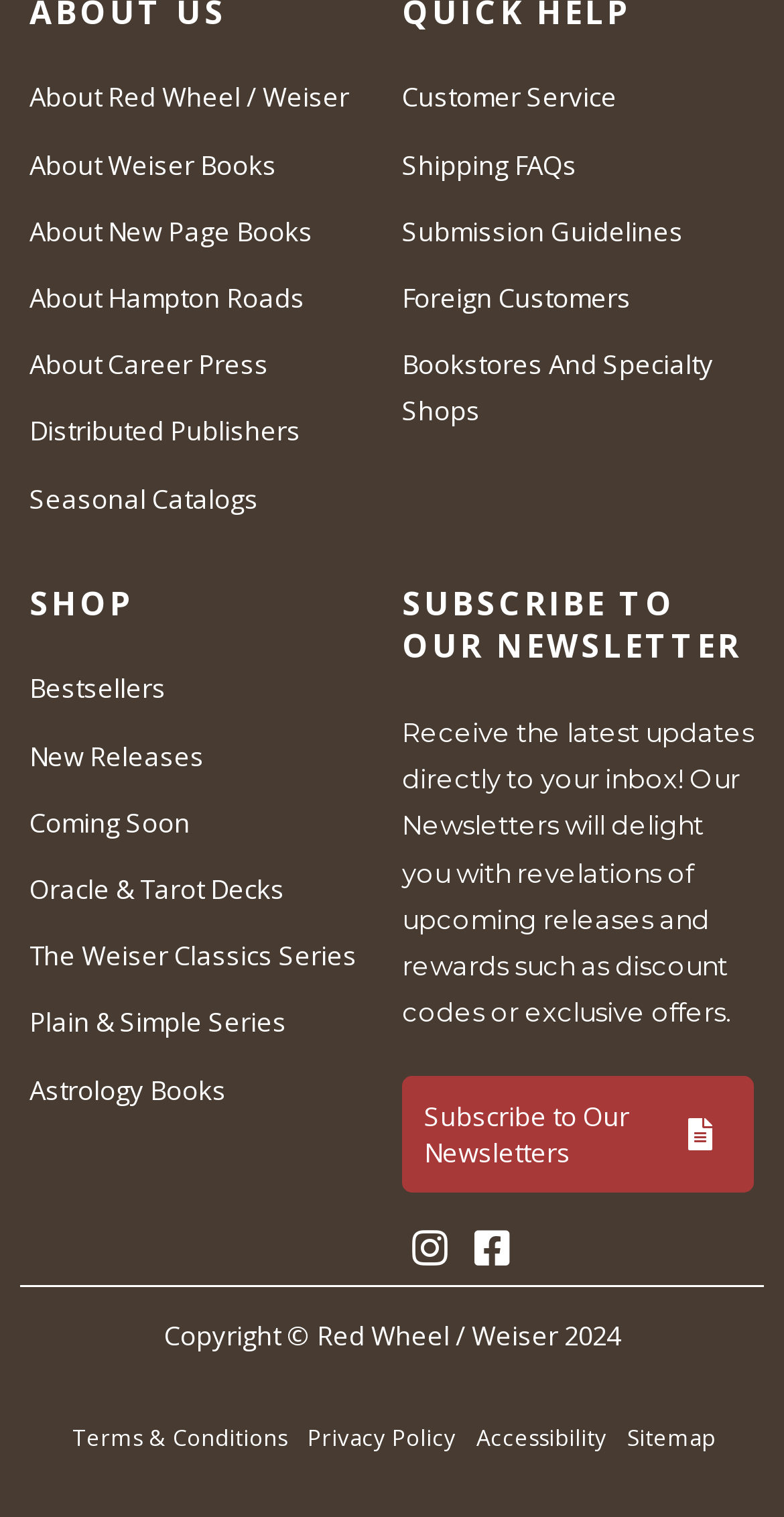Find the bounding box coordinates for the area you need to click to carry out the instruction: "View About Red Wheel / Weiser". The coordinates should be four float numbers between 0 and 1, indicated as [left, top, right, bottom].

[0.038, 0.052, 0.445, 0.076]